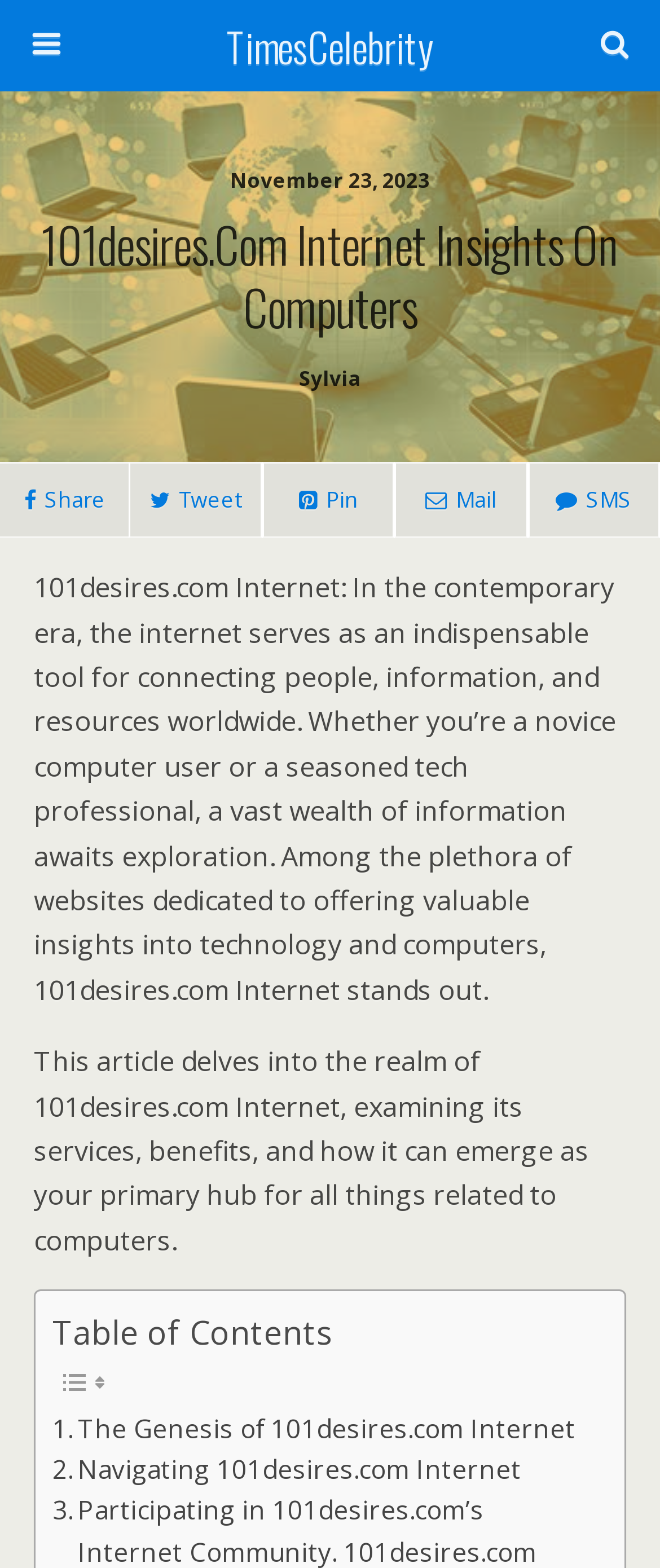Highlight the bounding box coordinates of the region I should click on to meet the following instruction: "Click on TimesCelebrity".

[0.16, 0.0, 0.84, 0.058]